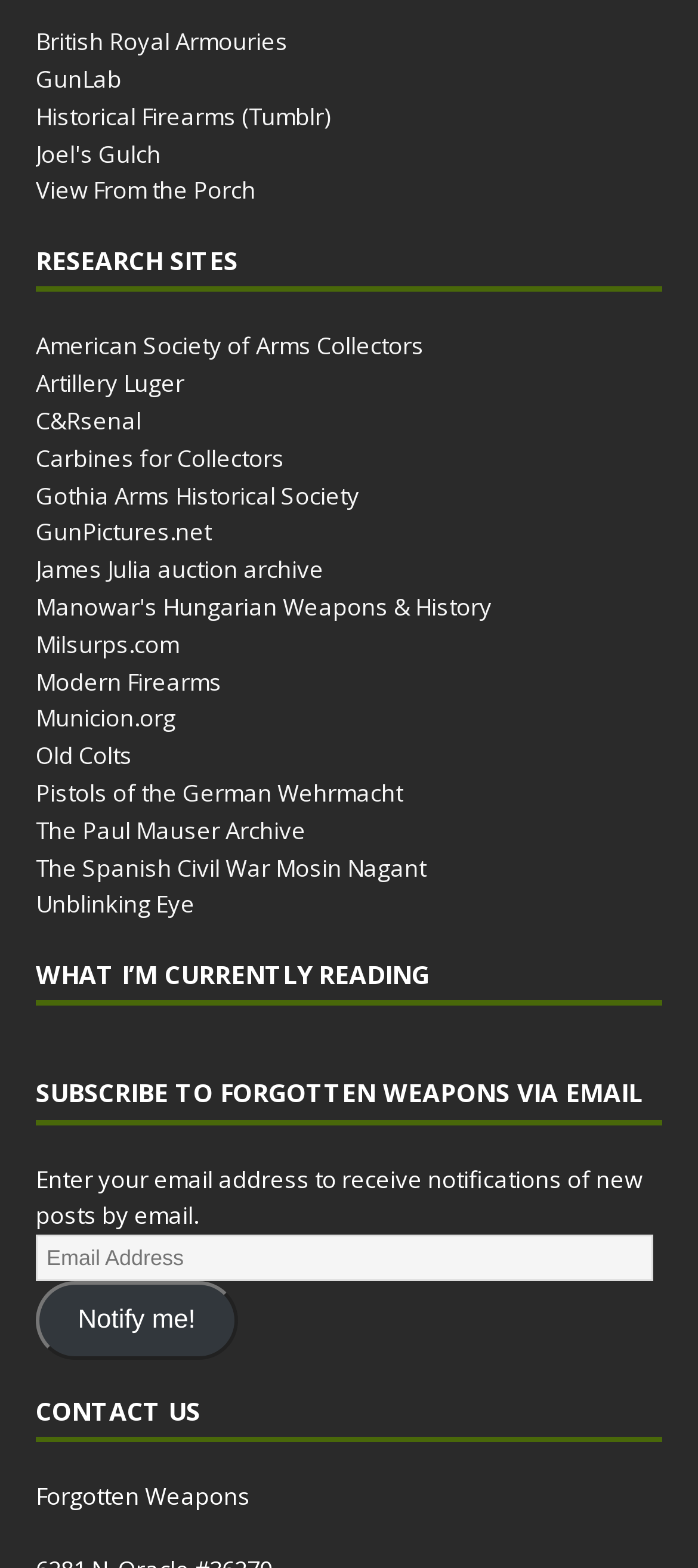Find the bounding box coordinates for the UI element that matches this description: "Carbines for Collectors".

[0.051, 0.282, 0.408, 0.302]